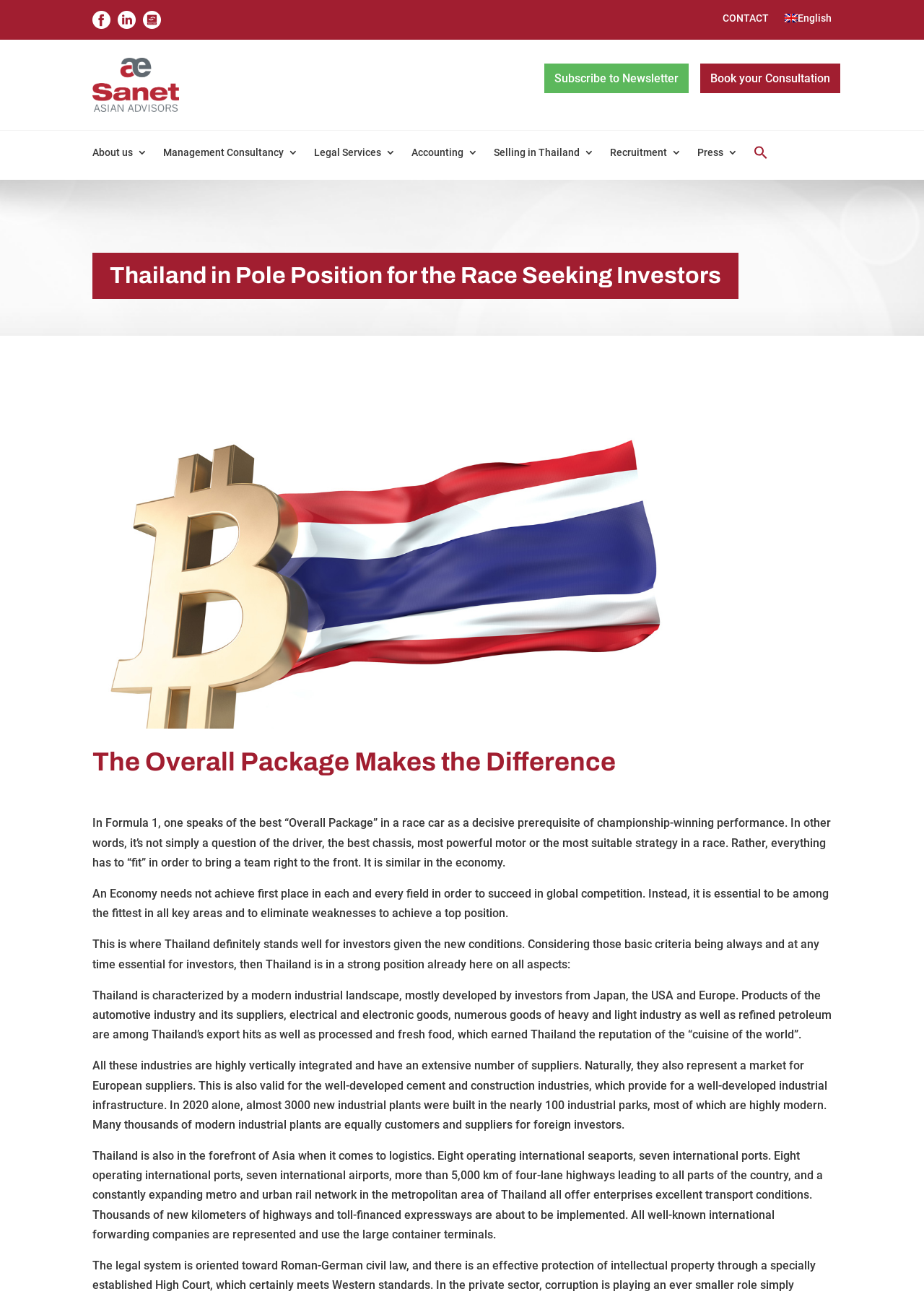Can you find and provide the main heading text of this webpage?

Thailand in Pole Position for the Race Seeking Investors